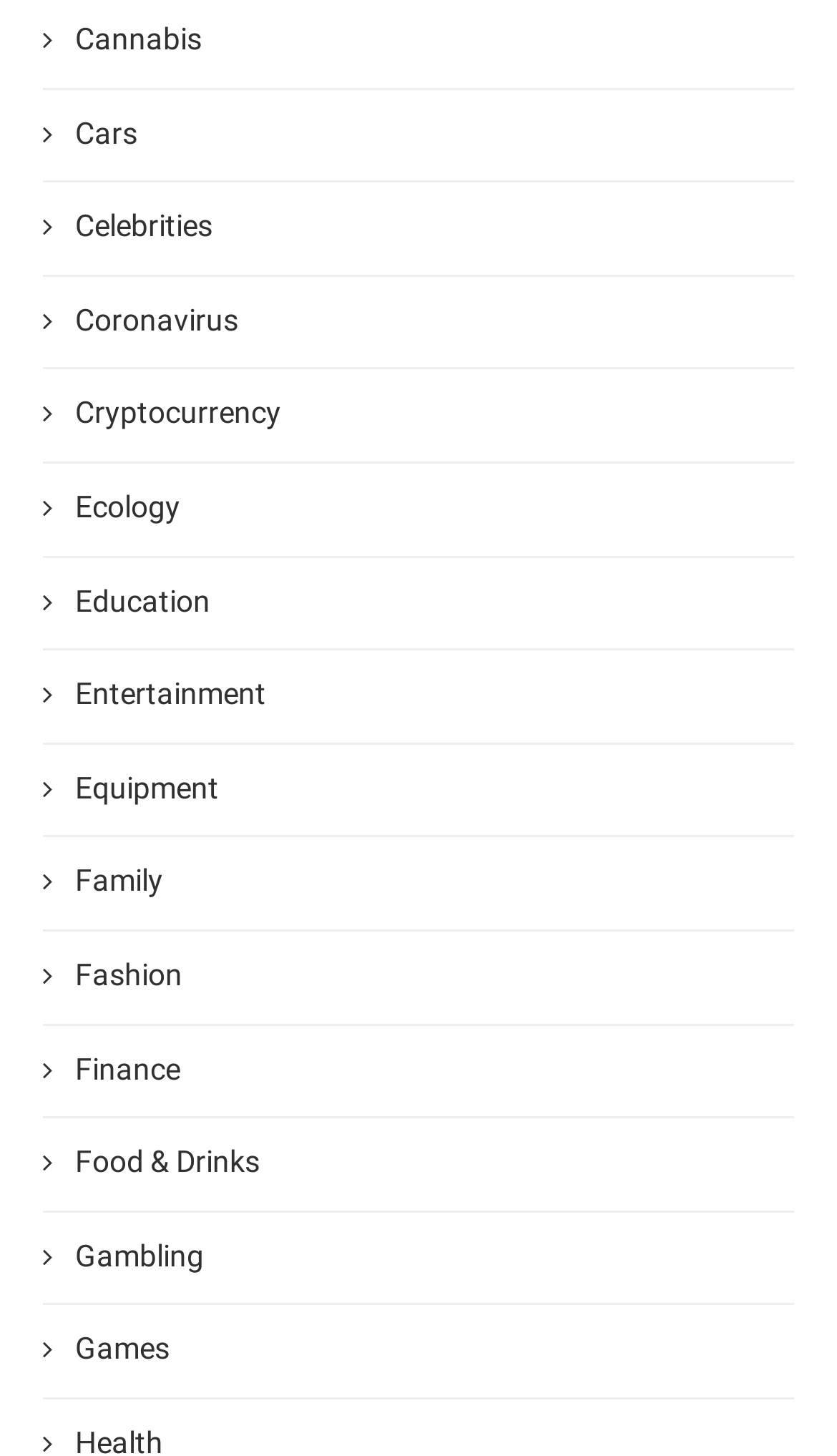Determine the bounding box coordinates of the clickable element necessary to fulfill the instruction: "Click on Cannabis". Provide the coordinates as four float numbers within the 0 to 1 range, i.e., [left, top, right, bottom].

[0.051, 0.013, 0.949, 0.042]